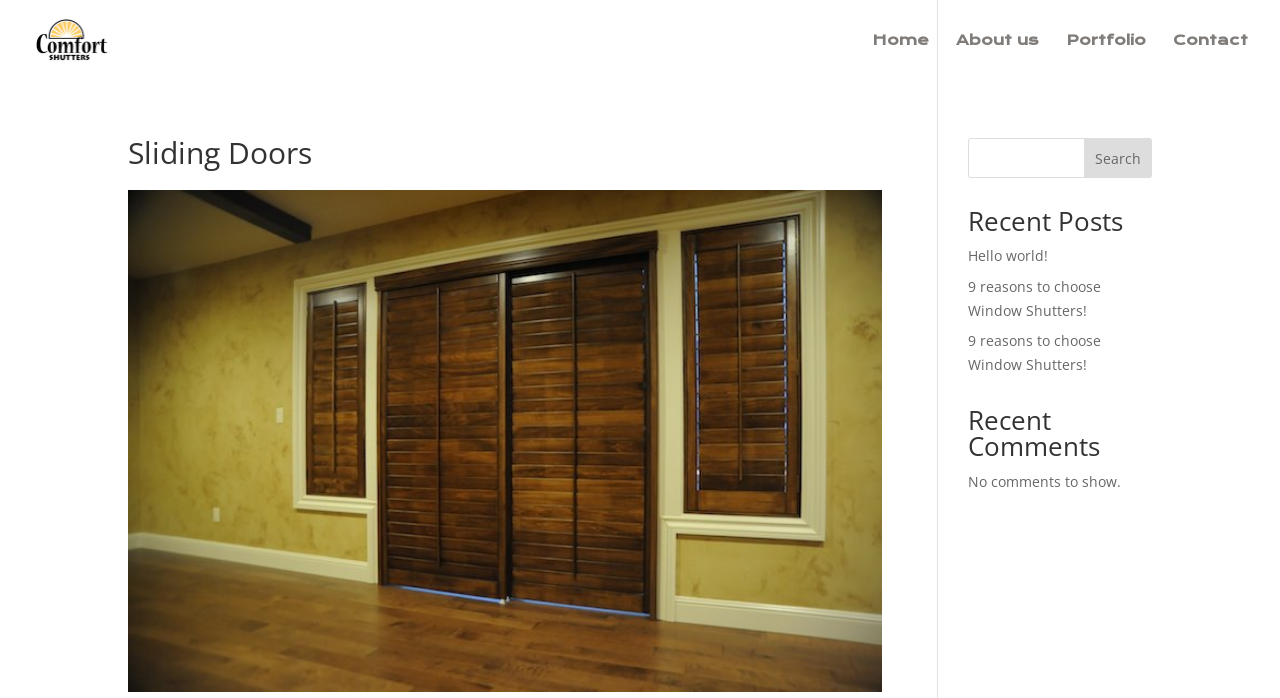From the element description Home, predict the bounding box coordinates of the UI element. The coordinates must be specified in the format (top-left x, top-left y, bottom-right x, bottom-right y) and should be within the 0 to 1 range.

[0.681, 0.047, 0.726, 0.115]